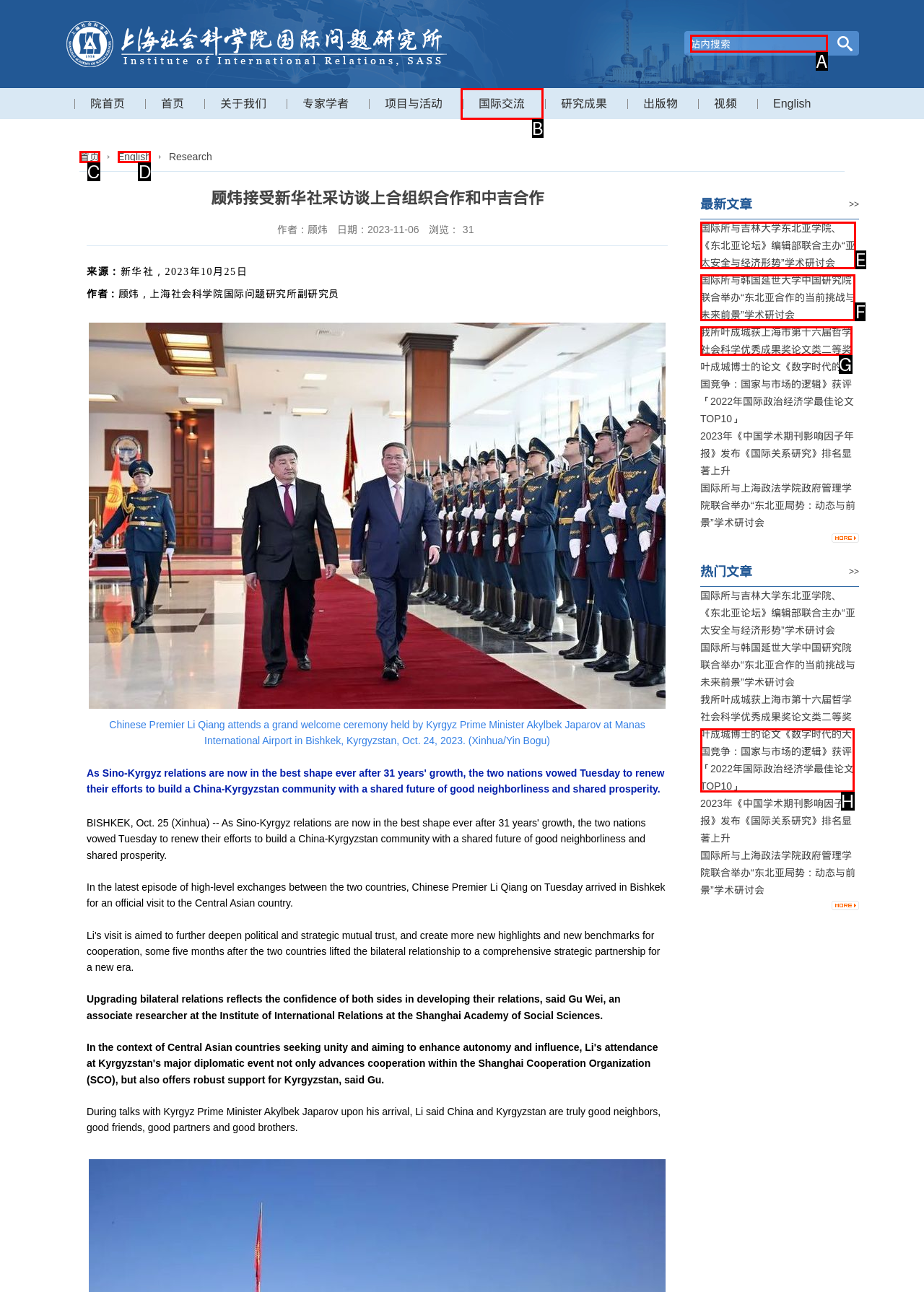Indicate the HTML element to be clicked to accomplish this task: Click the 'BUY TICKETS' link Respond using the letter of the correct option.

None